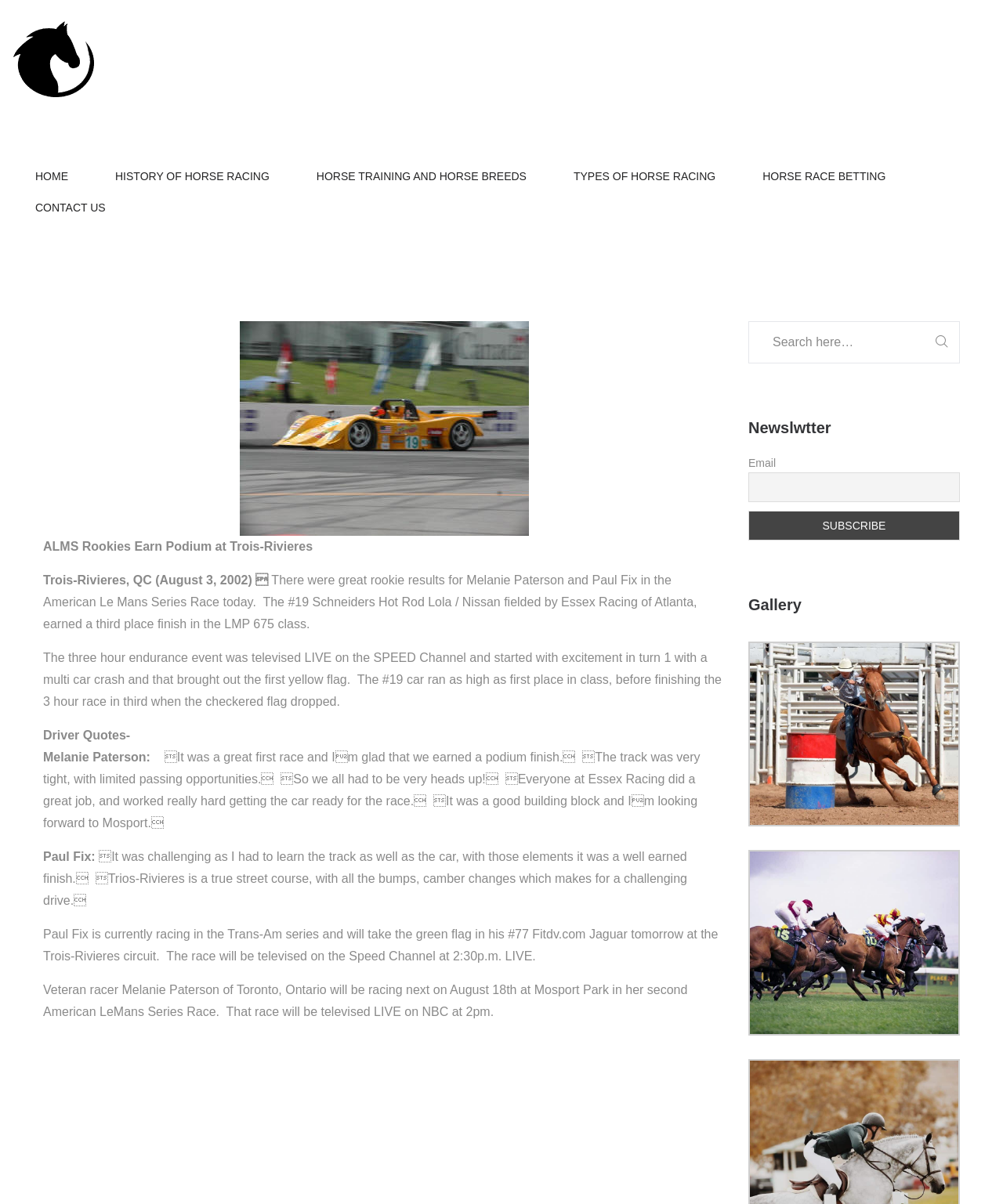Find the bounding box coordinates of the element you need to click on to perform this action: 'Visit Dark Horse Racing For Betting Tips And Odds'. The coordinates should be represented by four float values between 0 and 1, in the format [left, top, right, bottom].

[0.012, 0.0, 0.095, 0.098]